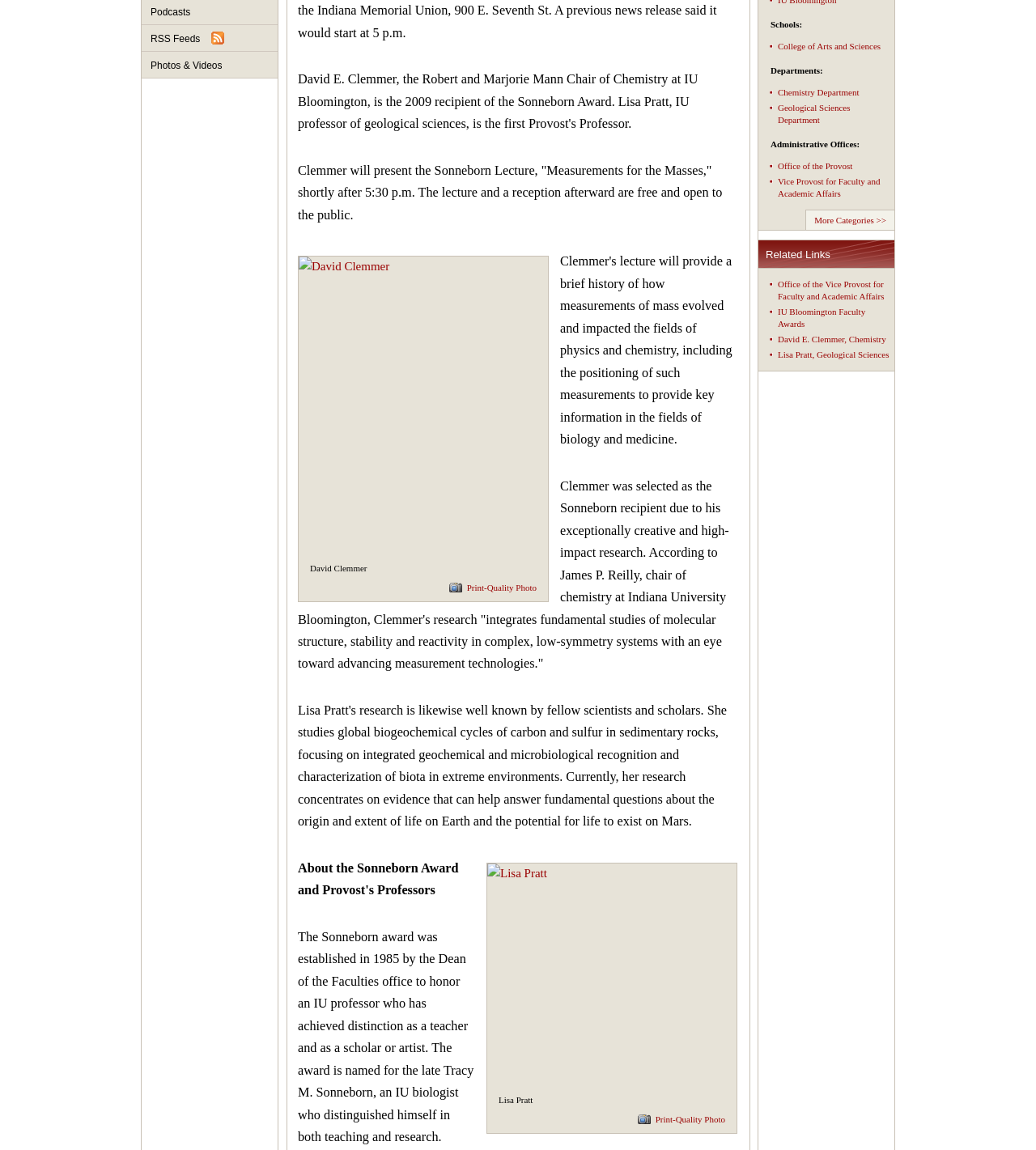Given the webpage screenshot and the description, determine the bounding box coordinates (top-left x, top-left y, bottom-right x, bottom-right y) that define the location of the UI element matching this description: Photos & Videos

[0.137, 0.045, 0.268, 0.068]